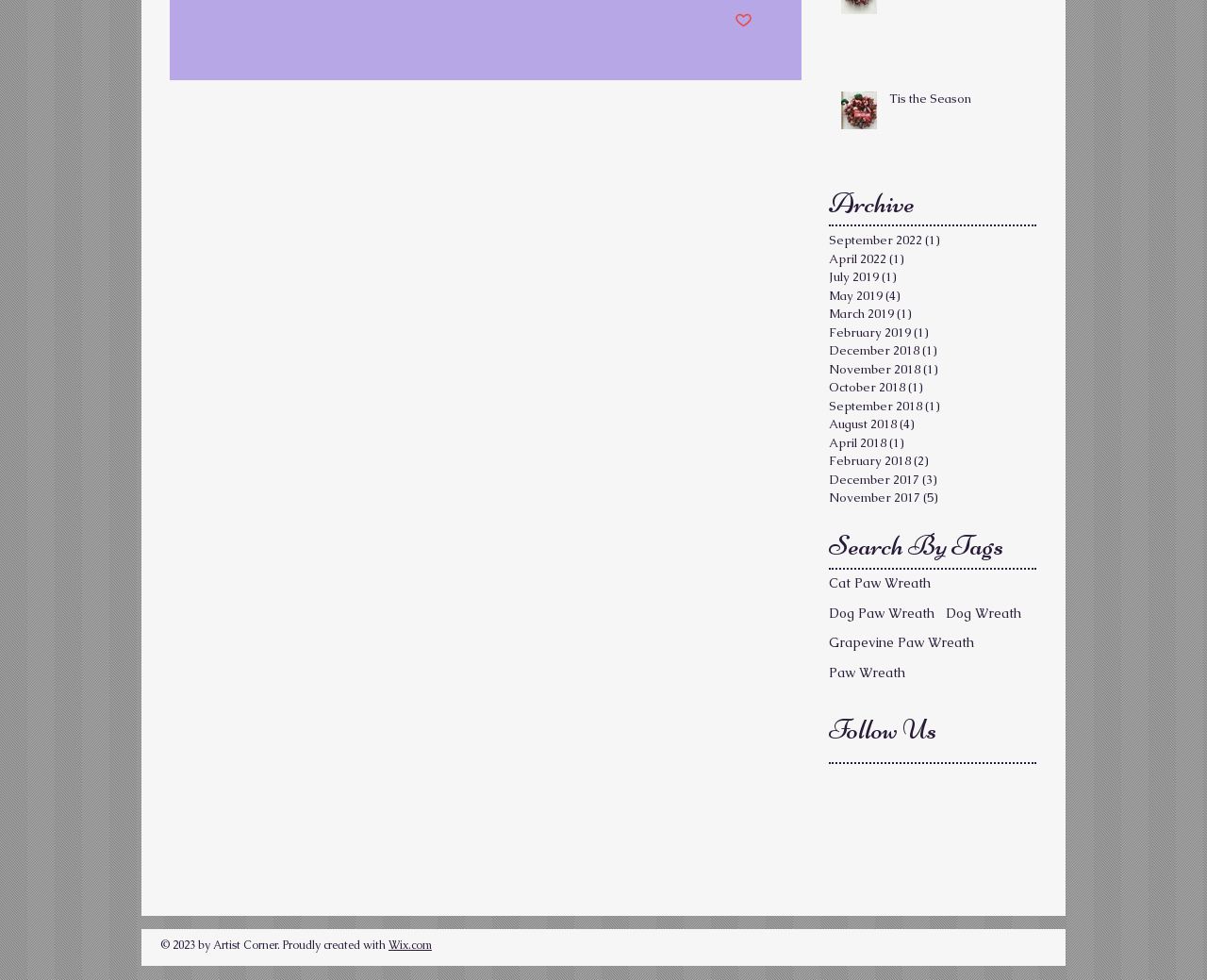What is the name of the season mentioned?
Based on the image, respond with a single word or phrase.

Tis the Season